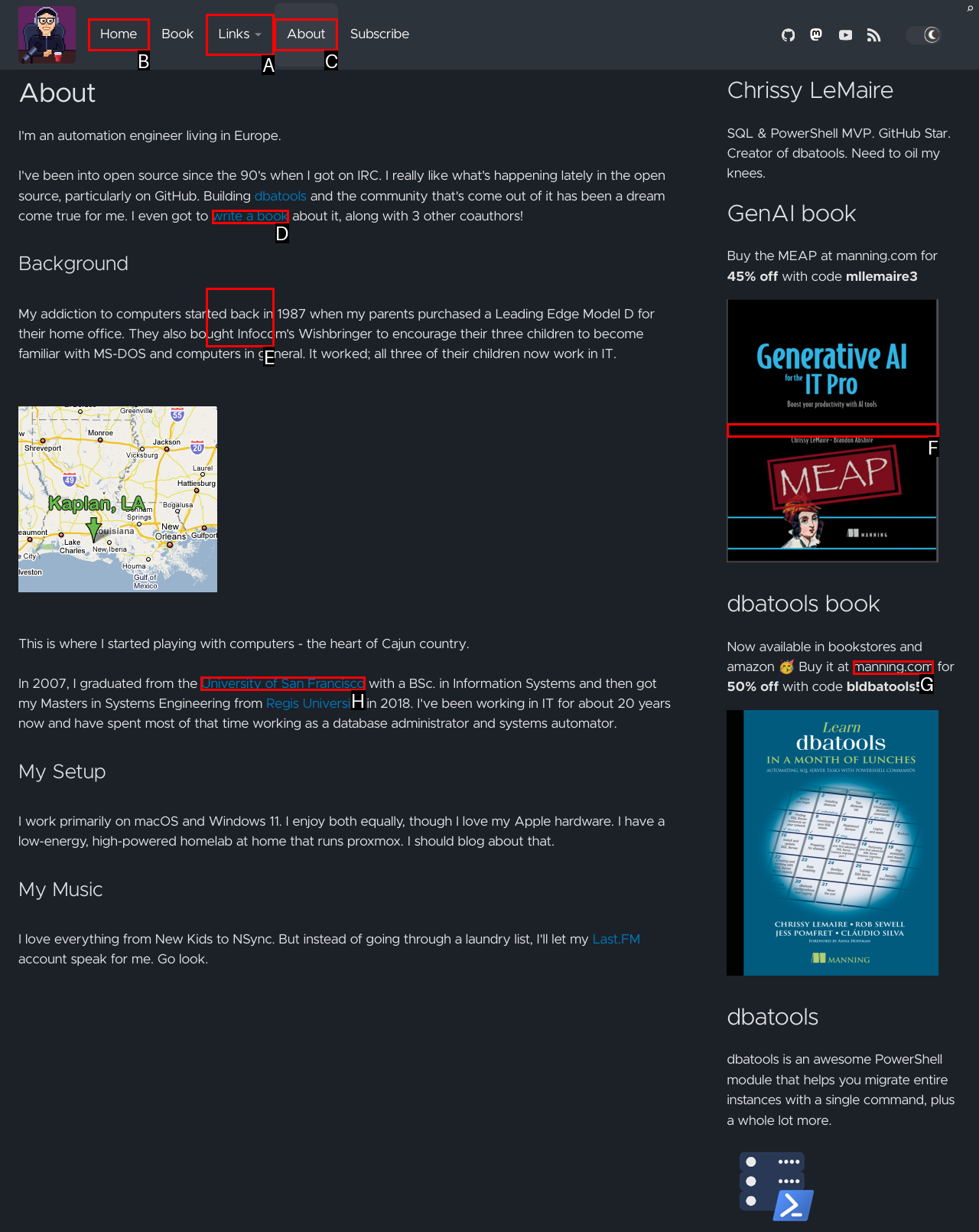Select the HTML element that best fits the description: University of San Francisco
Respond with the letter of the correct option from the choices given.

H